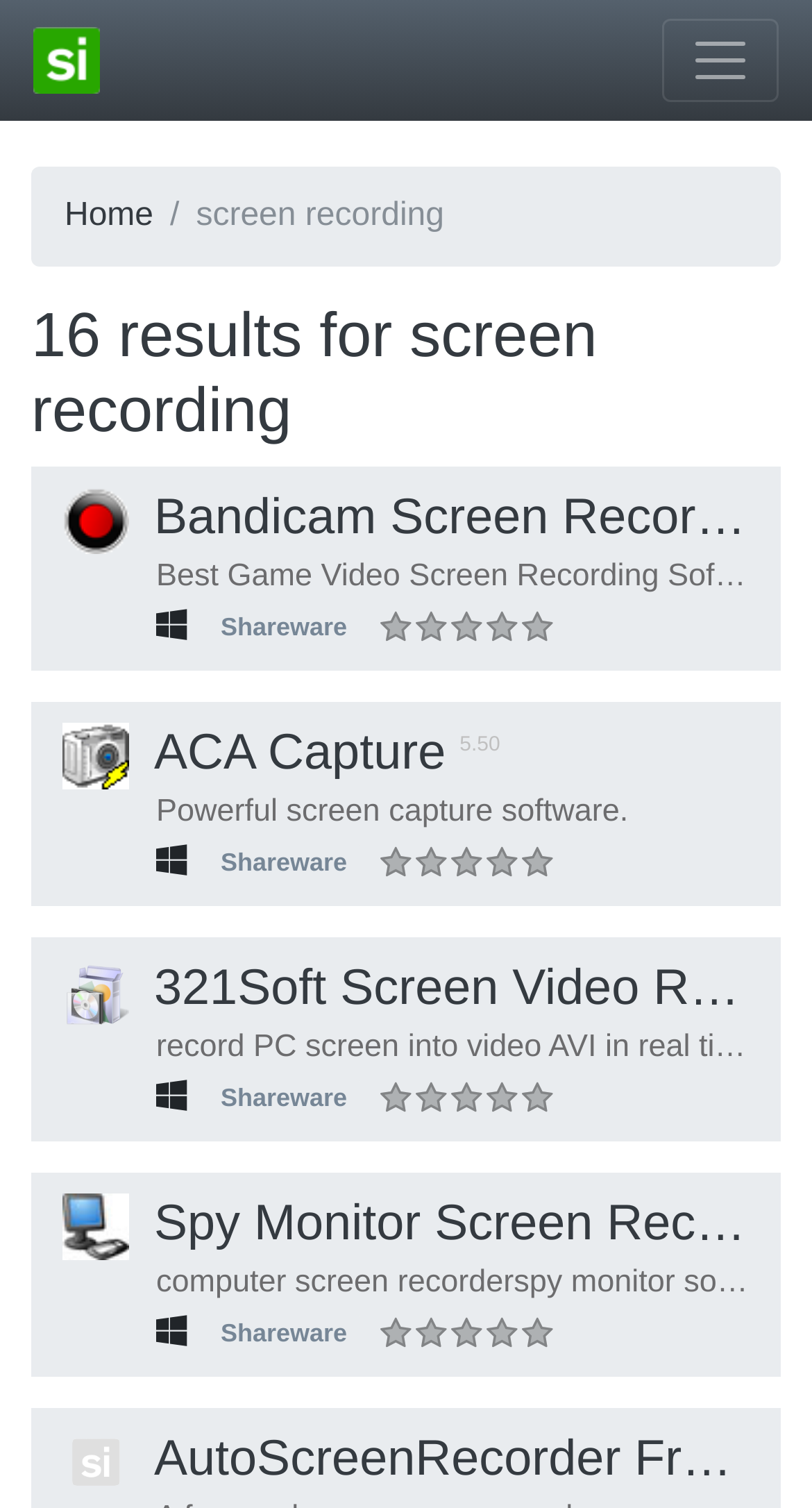Please answer the following question using a single word or phrase: 
How many images are associated with 321Soft Screen Video Recorder?

1